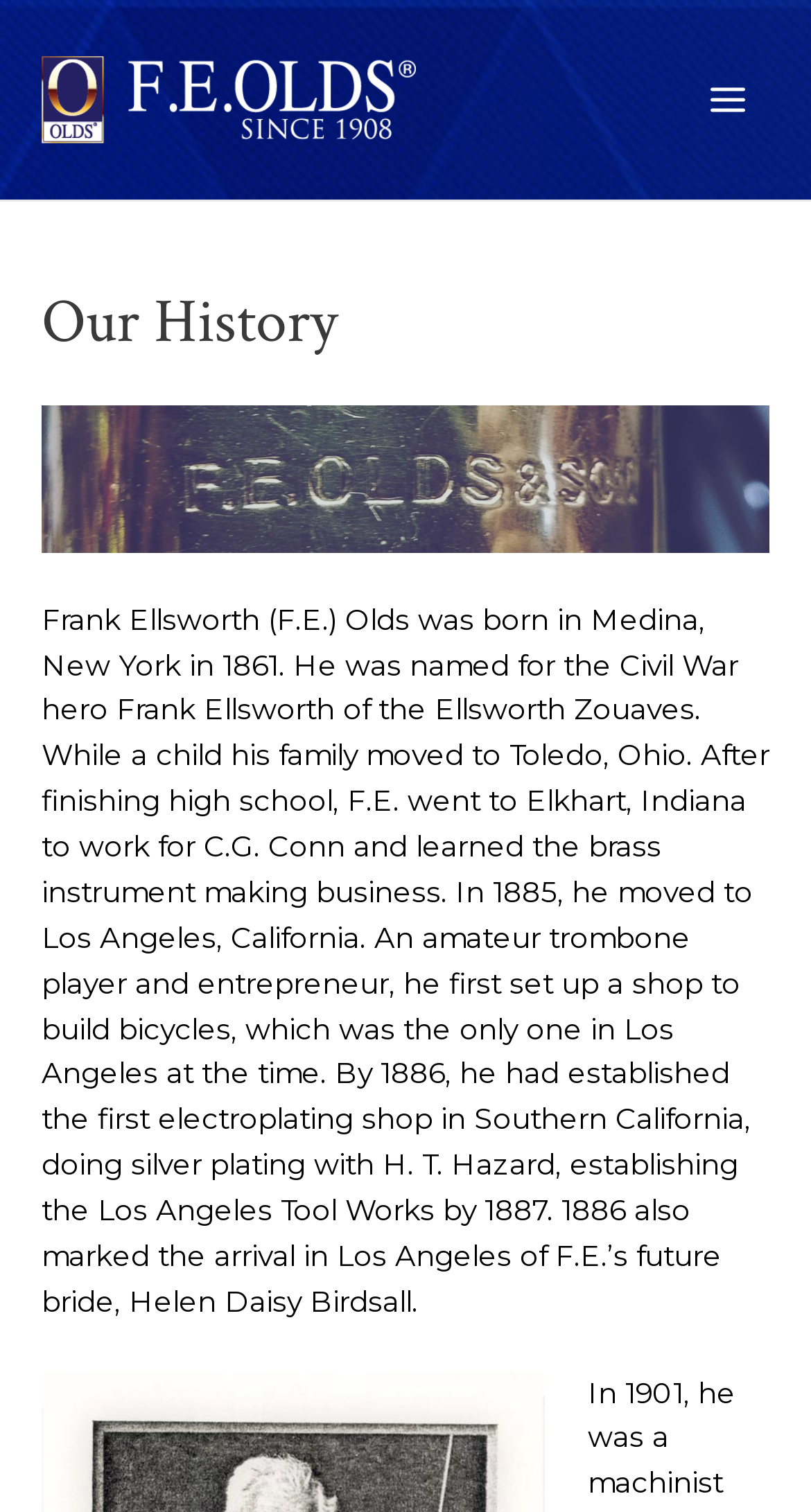Offer an in-depth caption of the entire webpage.

The webpage is about the history of F.E. Olds, with a prominent link to "F.E. Olds" at the top left corner, accompanied by an image with the same name. To the top right, there is a button labeled "Main Menu" with an image beside it. 

Below the top section, there is a header section that spans the entire width of the page, containing a heading that reads "Our History". 

The main content of the page is a block of text that occupies most of the page, describing the life of Frank Ellsworth (F.E.) Olds, including his birthplace, family moves, education, and entrepreneurial ventures. The text is divided into paragraphs, with the first paragraph detailing his early life, and the subsequent paragraphs describing his business endeavors, including setting up a bicycle shop, an electroplating shop, and the Los Angeles Tool Works.